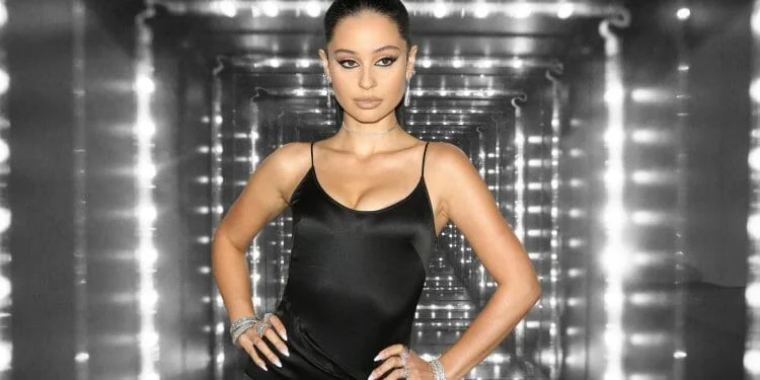What is Alexa Demie known for?
Use the screenshot to answer the question with a single word or phrase.

her role as Maddy Perez in Euphoria